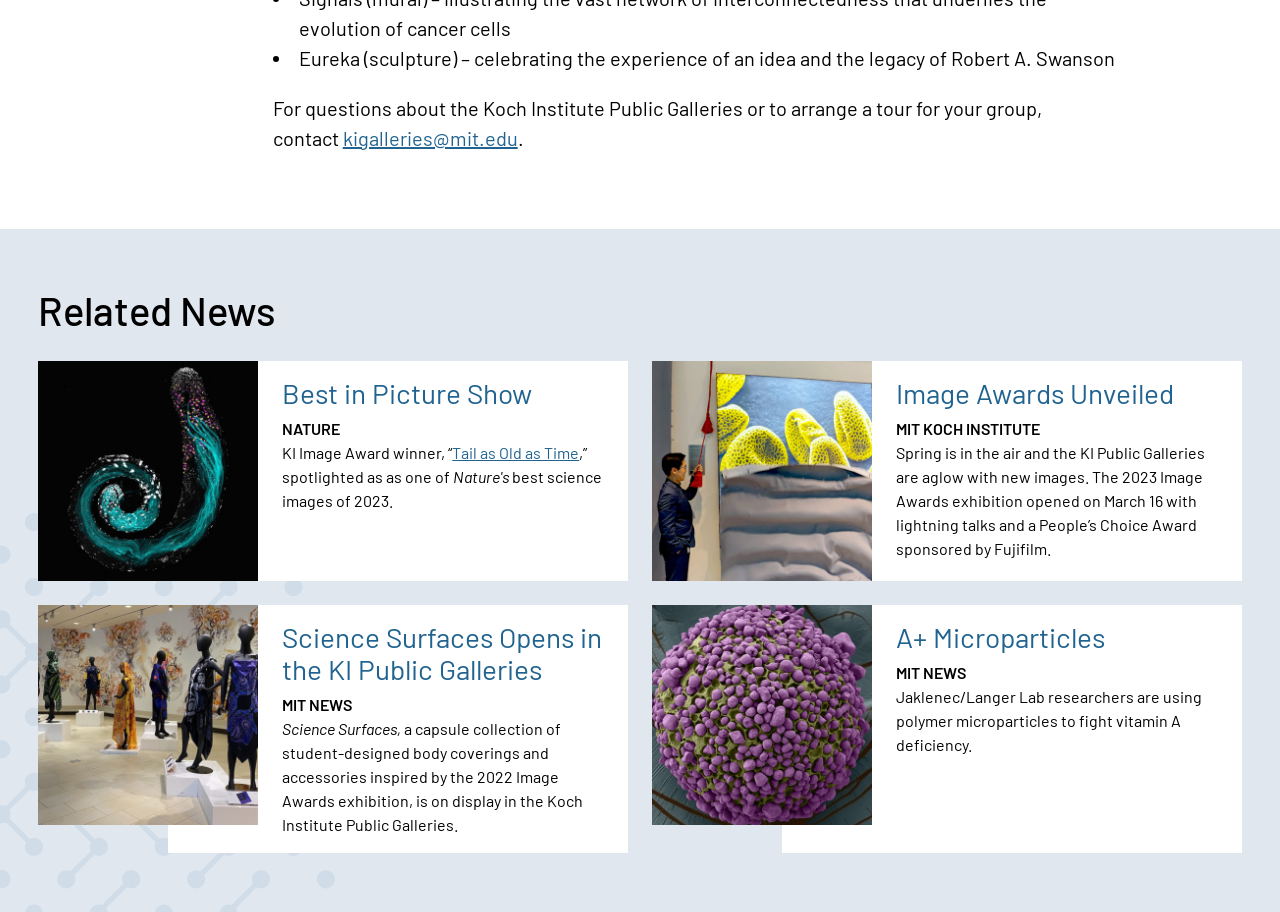What is the name of the exhibition that opened on March 16?
Offer a detailed and exhaustive answer to the question.

I found the text element that says 'The 2023 Image Awards exhibition opened on March 16 with lightning talks and a People’s Choice Award sponsored by Fujifilm.' which indicates that the exhibition that opened on March 16 is the Image Awards.